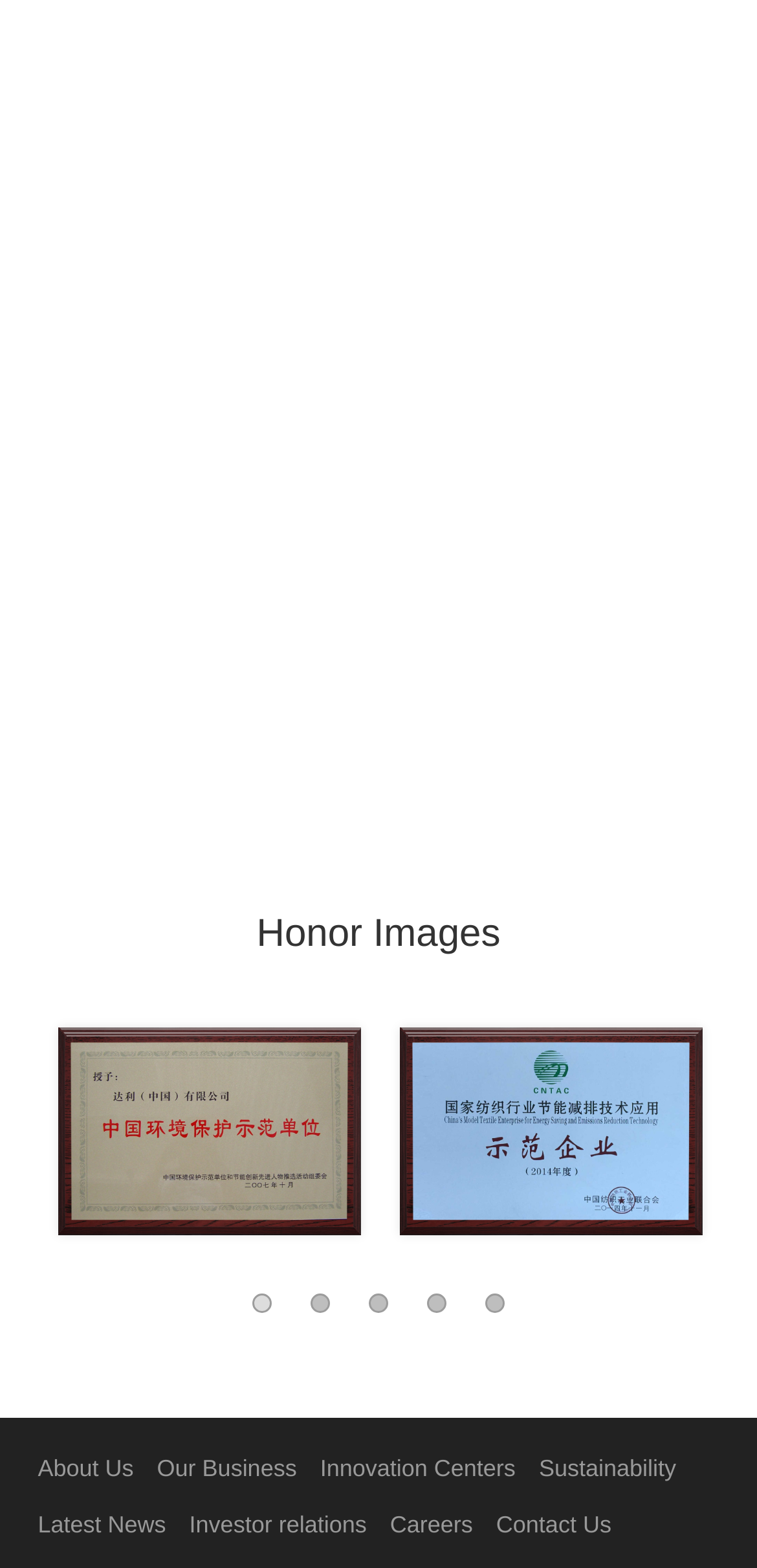Determine the bounding box coordinates for the area that should be clicked to carry out the following instruction: "visit Seufert Construction homepage".

None